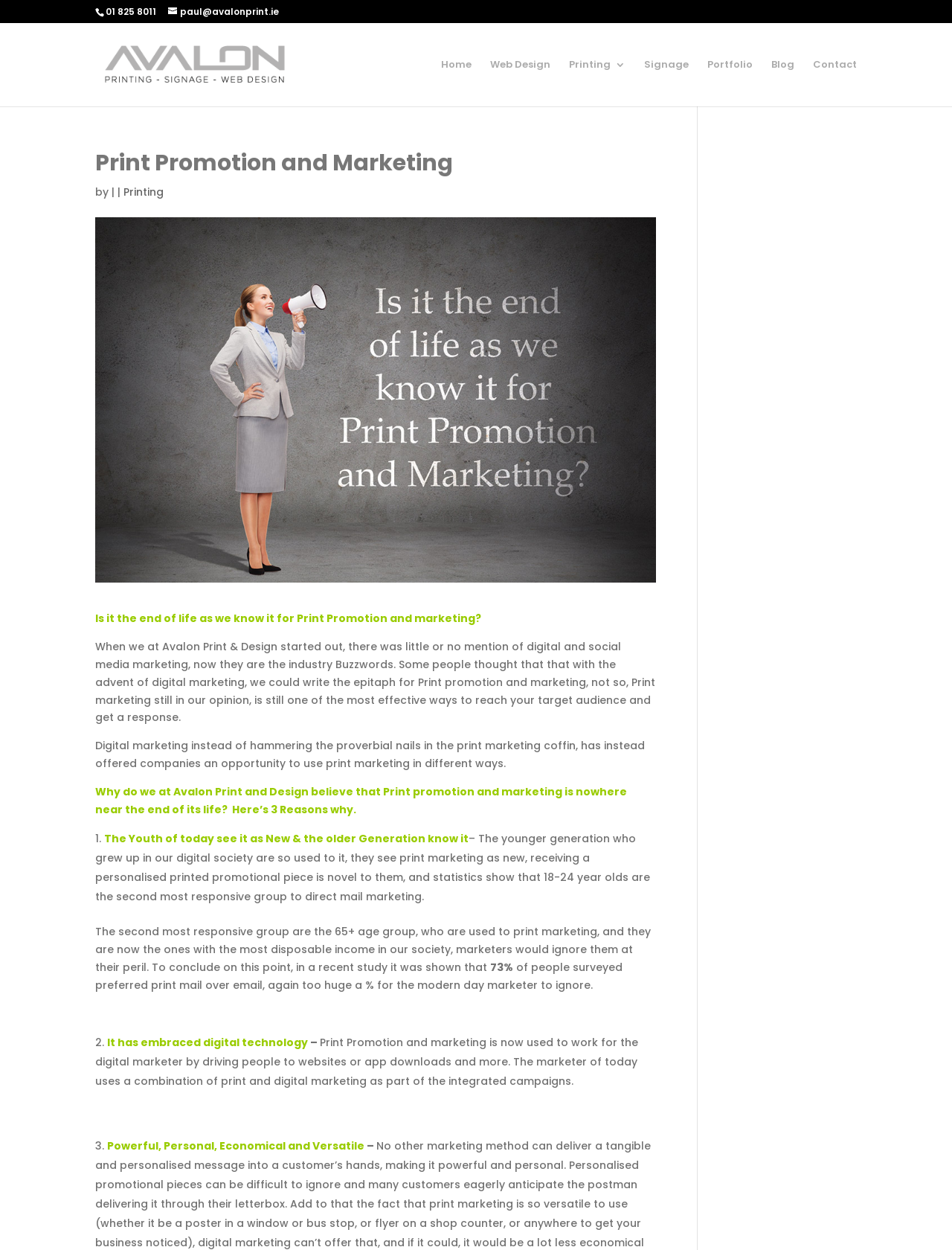Locate the bounding box coordinates of the clickable area needed to fulfill the instruction: "Learn about signage".

[0.677, 0.048, 0.723, 0.085]